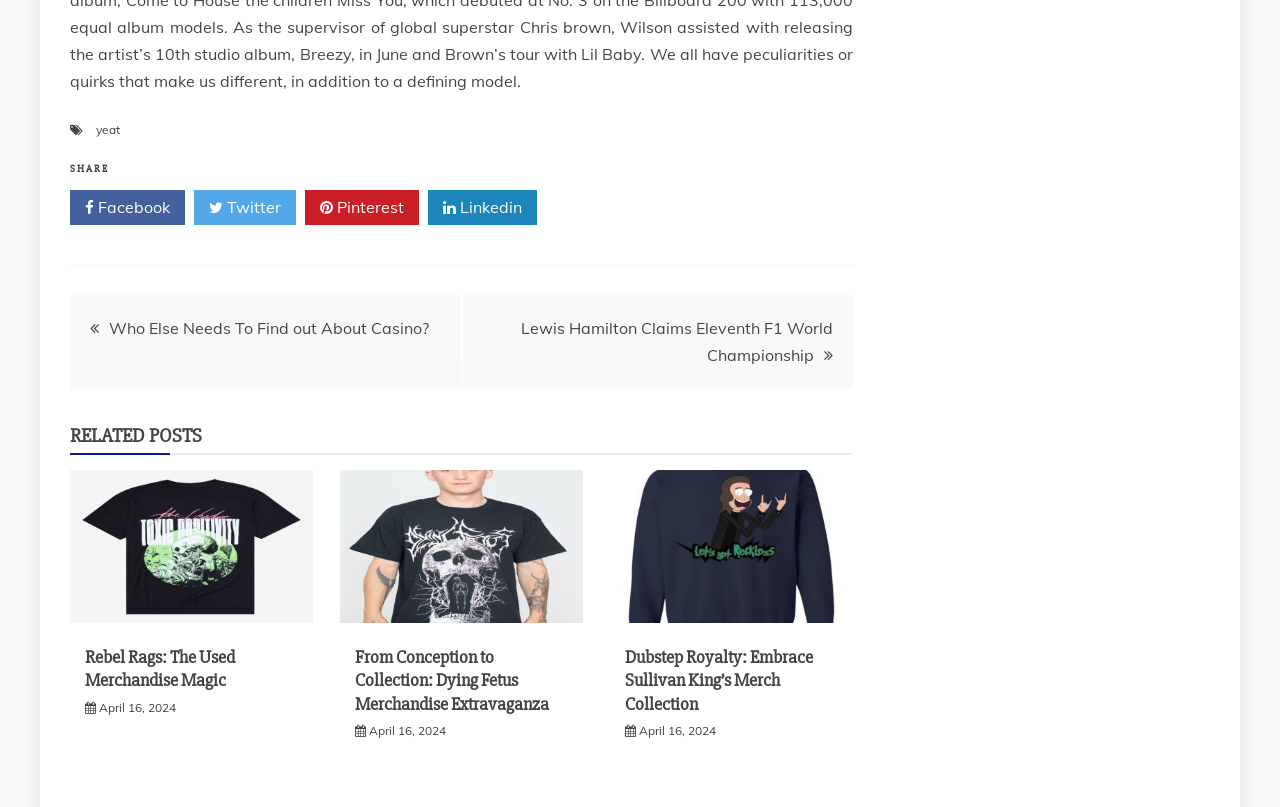Please specify the bounding box coordinates for the clickable region that will help you carry out the instruction: "Share on Facebook".

[0.055, 0.235, 0.145, 0.279]